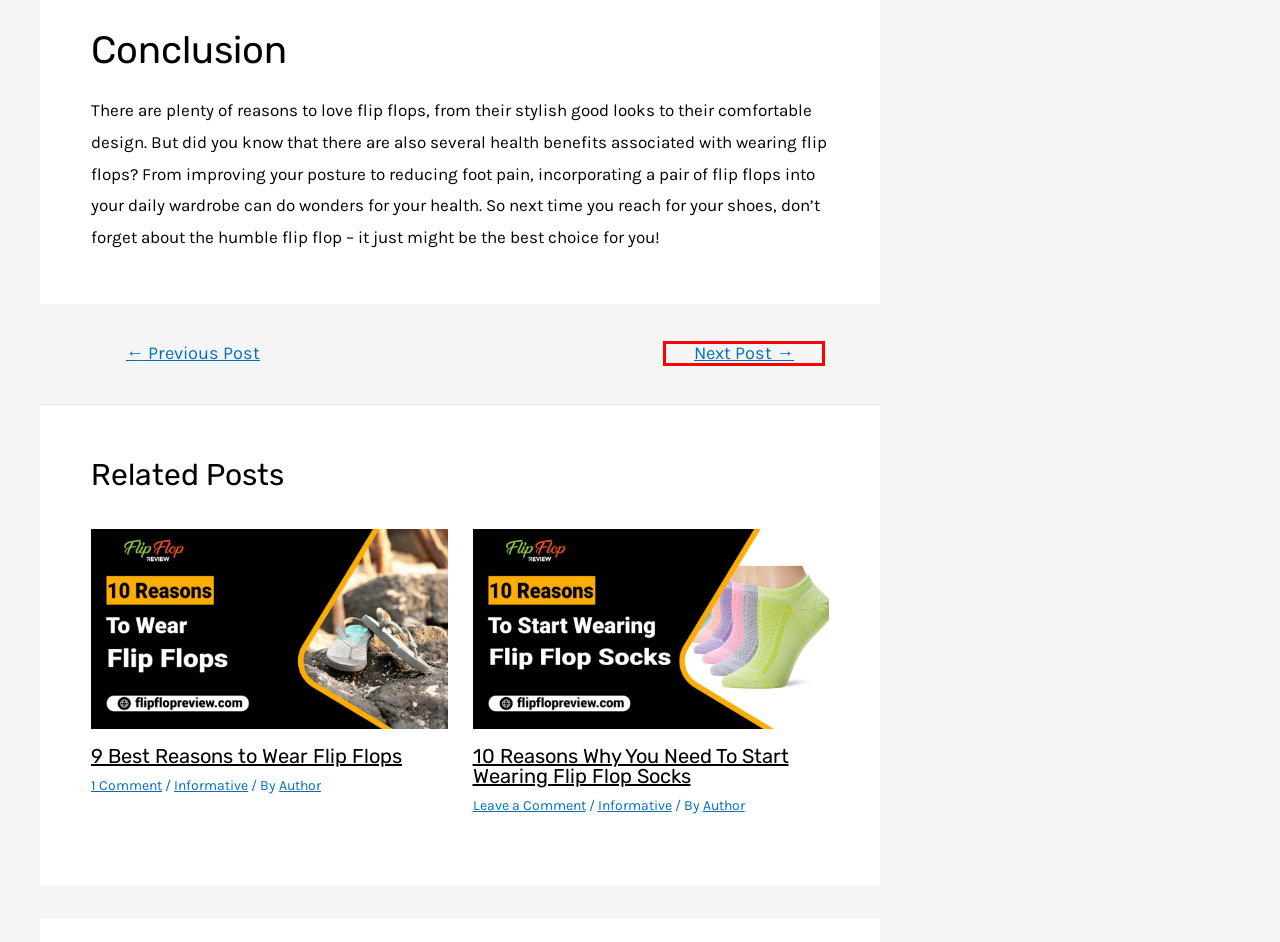Examine the screenshot of the webpage, which has a red bounding box around a UI element. Select the webpage description that best fits the new webpage after the element inside the red bounding box is clicked. Here are the choices:
A. All Post - Flip Flop Review
B. Informative Archives - Flip Flop Review
C. How To Wear On Foot Sandals For The Classiest Look
D. Privacy Policy - Flip Flop Review
E. Cookie Policy - Flip Flop Review
F. Flip Flop Review - Home
G. 9 Best Reasons to Wear Flip Flops - Flip Flop Review
H. Disclaimer - Flip Flop Review

C